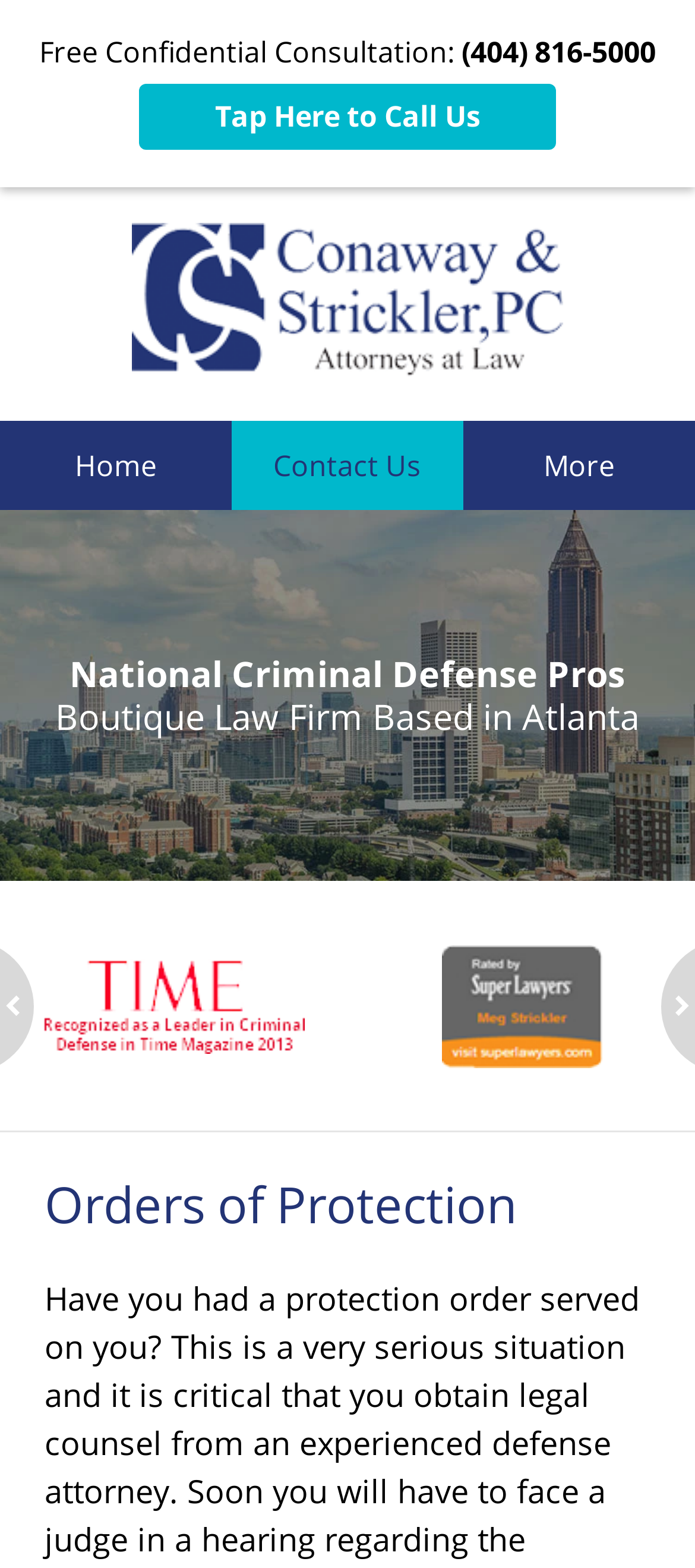Determine the bounding box of the UI element mentioned here: "Tap Here to Call Us". The coordinates must be in the format [left, top, right, bottom] with values ranging from 0 to 1.

[0.2, 0.053, 0.8, 0.096]